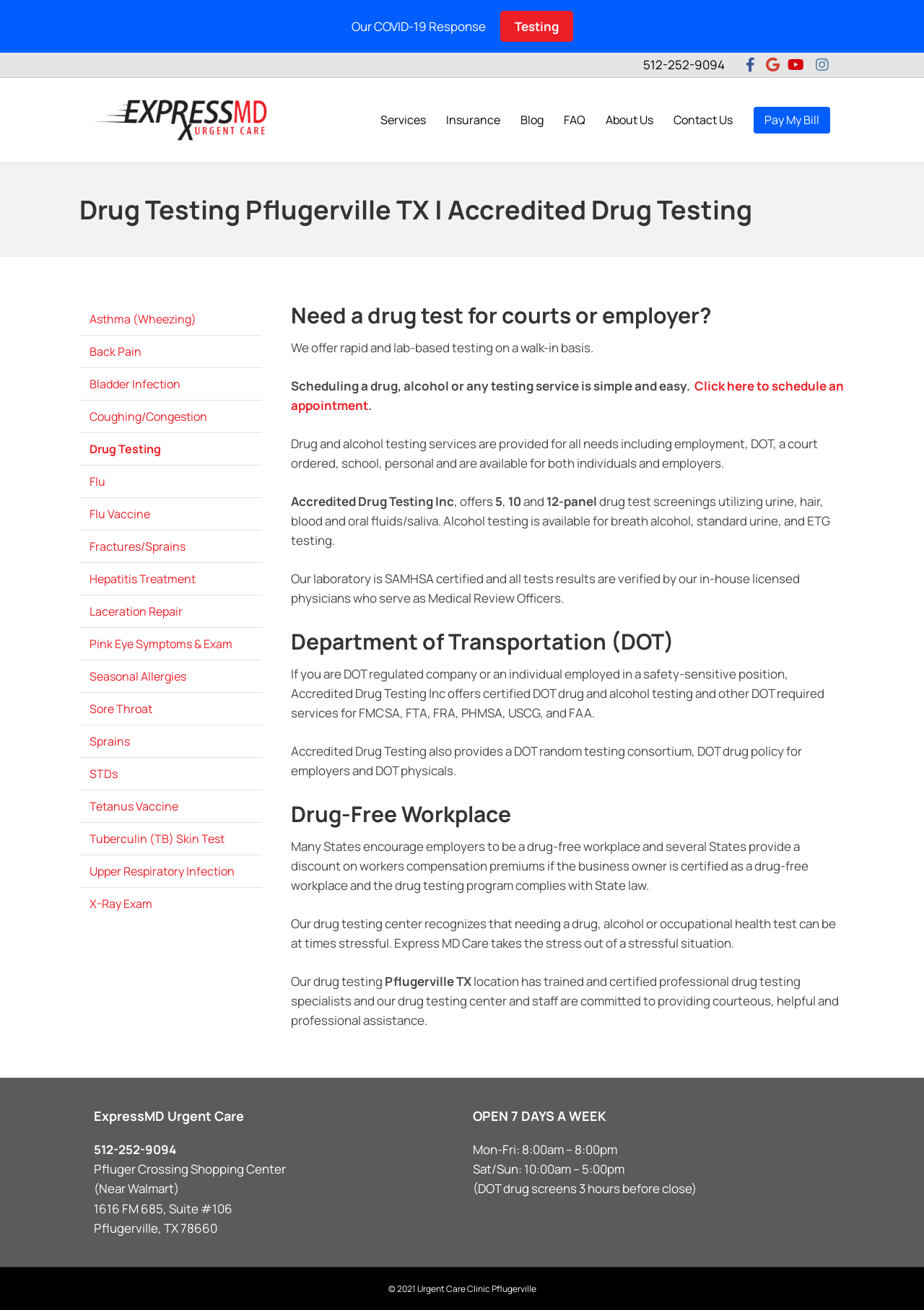Please determine the bounding box coordinates for the element that should be clicked to follow these instructions: "Visit the Facebook page".

[0.798, 0.042, 0.817, 0.055]